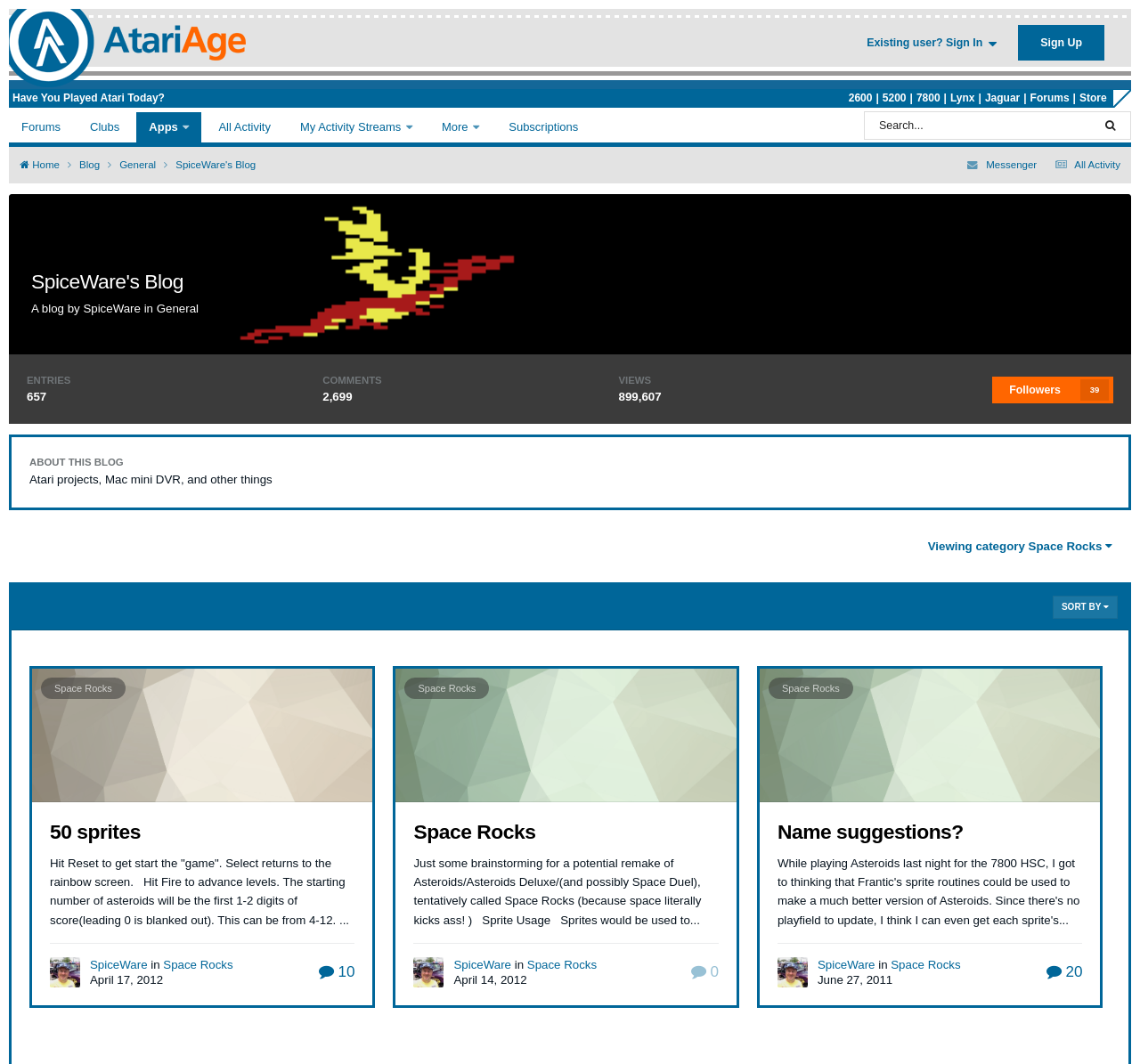How many followers does the blog have?
Answer the question with as much detail as possible.

The number of followers can be found in the link element that says 'Followers 39', which is located near the top of the webpage.